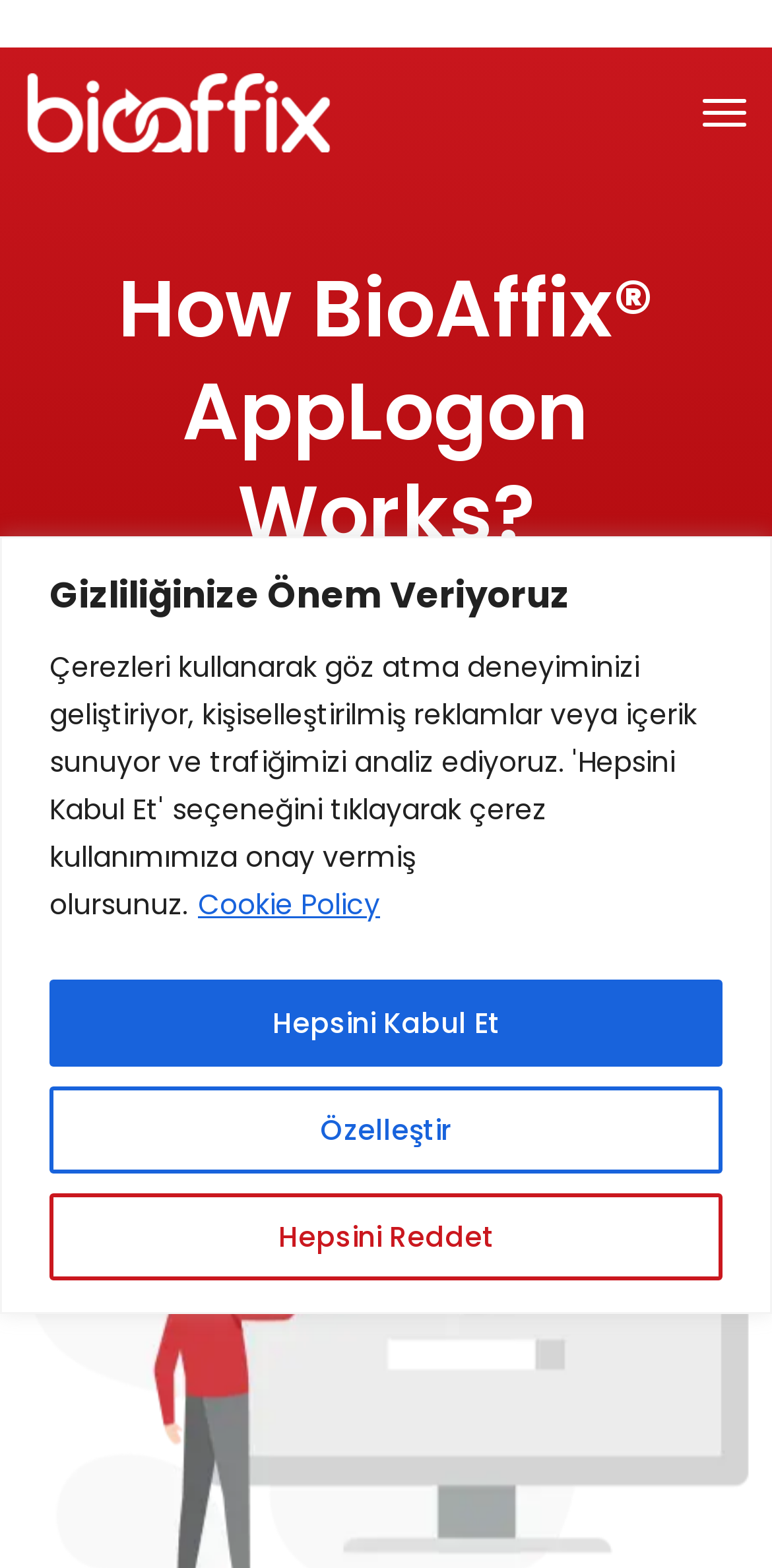What is the call-to-action for learning more?
Answer the question with a thorough and detailed explanation.

I found the call-to-action by looking at the StaticText element 'Discover the working features of BioAffix AppLogon!' which is a prominent element on the webpage, indicating that the user can discover more about the working features of BioAffix AppLogon.